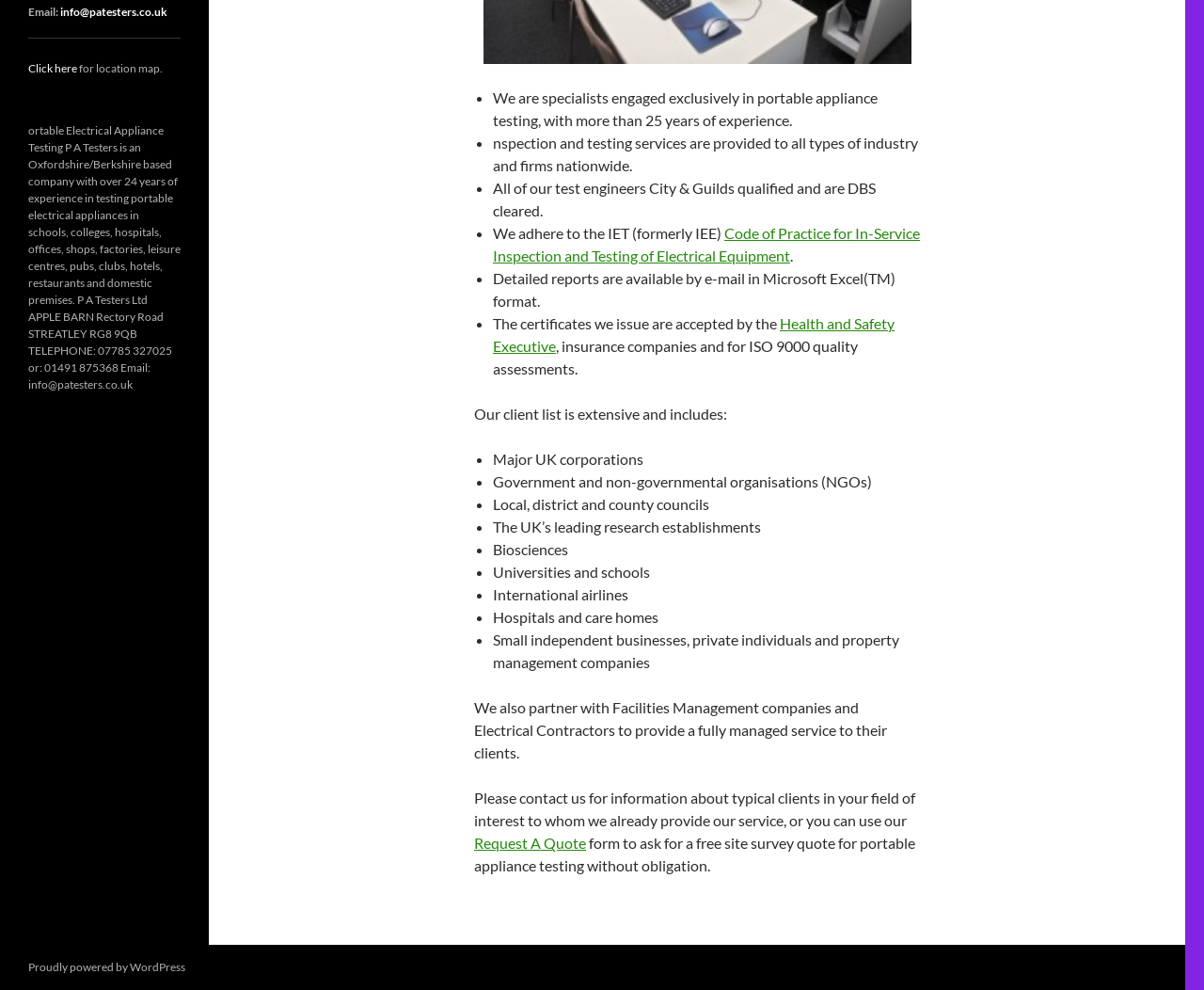Identify the bounding box for the UI element described as: "Request A Quote". The coordinates should be four float numbers between 0 and 1, i.e., [left, top, right, bottom].

[0.394, 0.843, 0.487, 0.861]